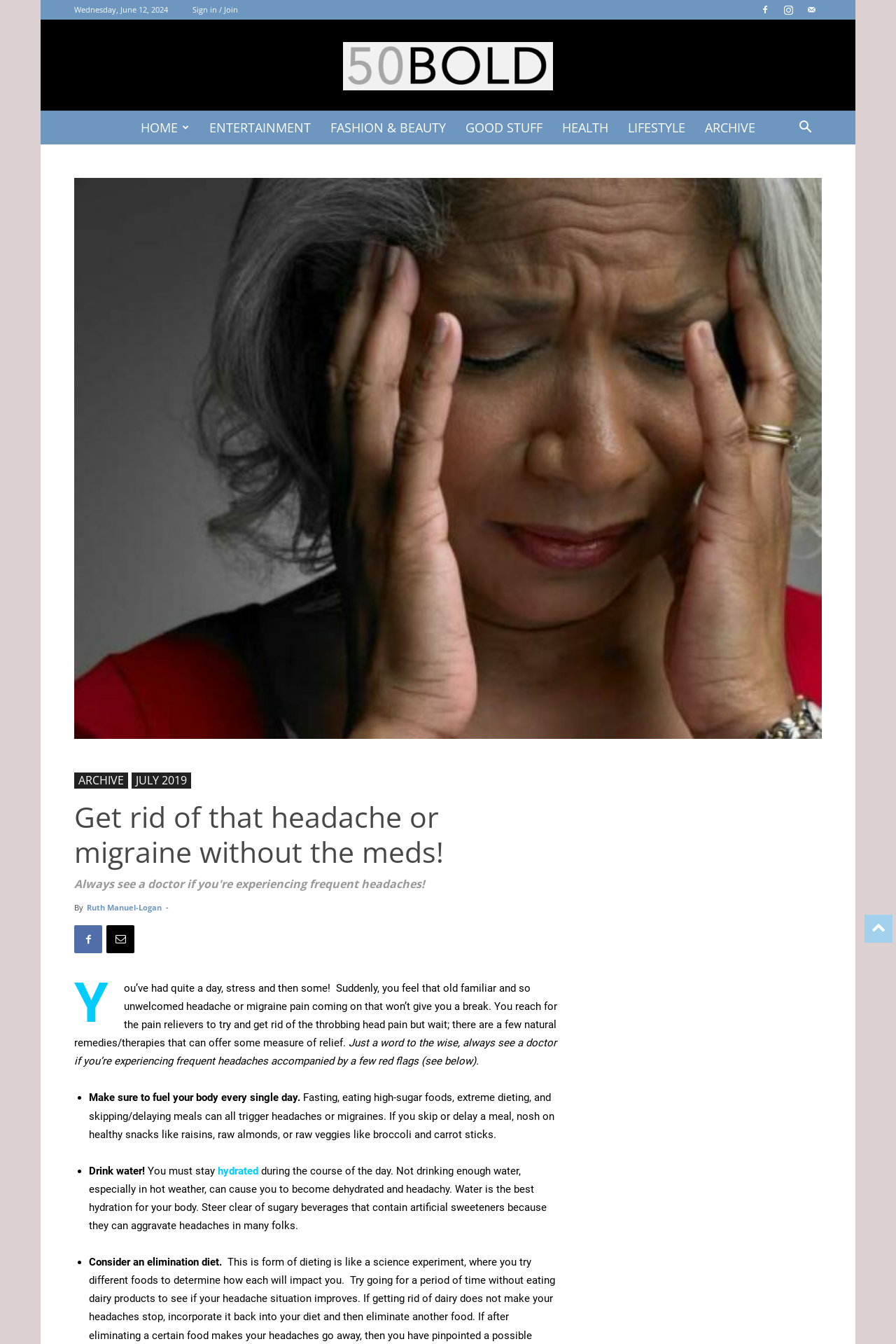Identify the bounding box coordinates of the specific part of the webpage to click to complete this instruction: "Click on the 'ARCHIVE' link".

[0.083, 0.575, 0.143, 0.587]